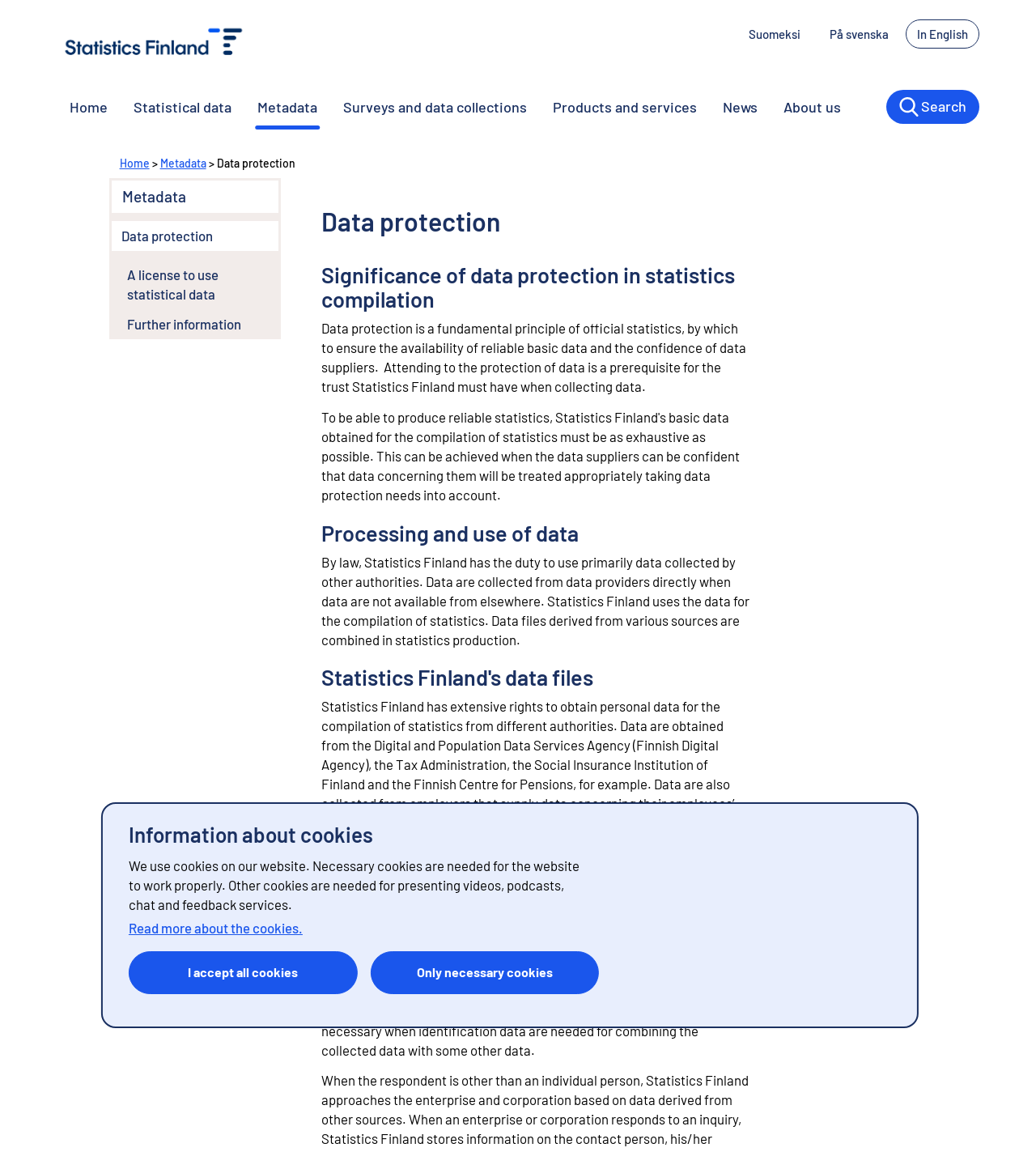Why is data protection important in statistics compilation?
Please answer the question with as much detail and depth as you can.

The webpage states that attending to the protection of data is a prerequisite for the trust that Statistics Finland must have when collecting data. This implies that data protection is important to ensure the reliability and confidence of the data suppliers.